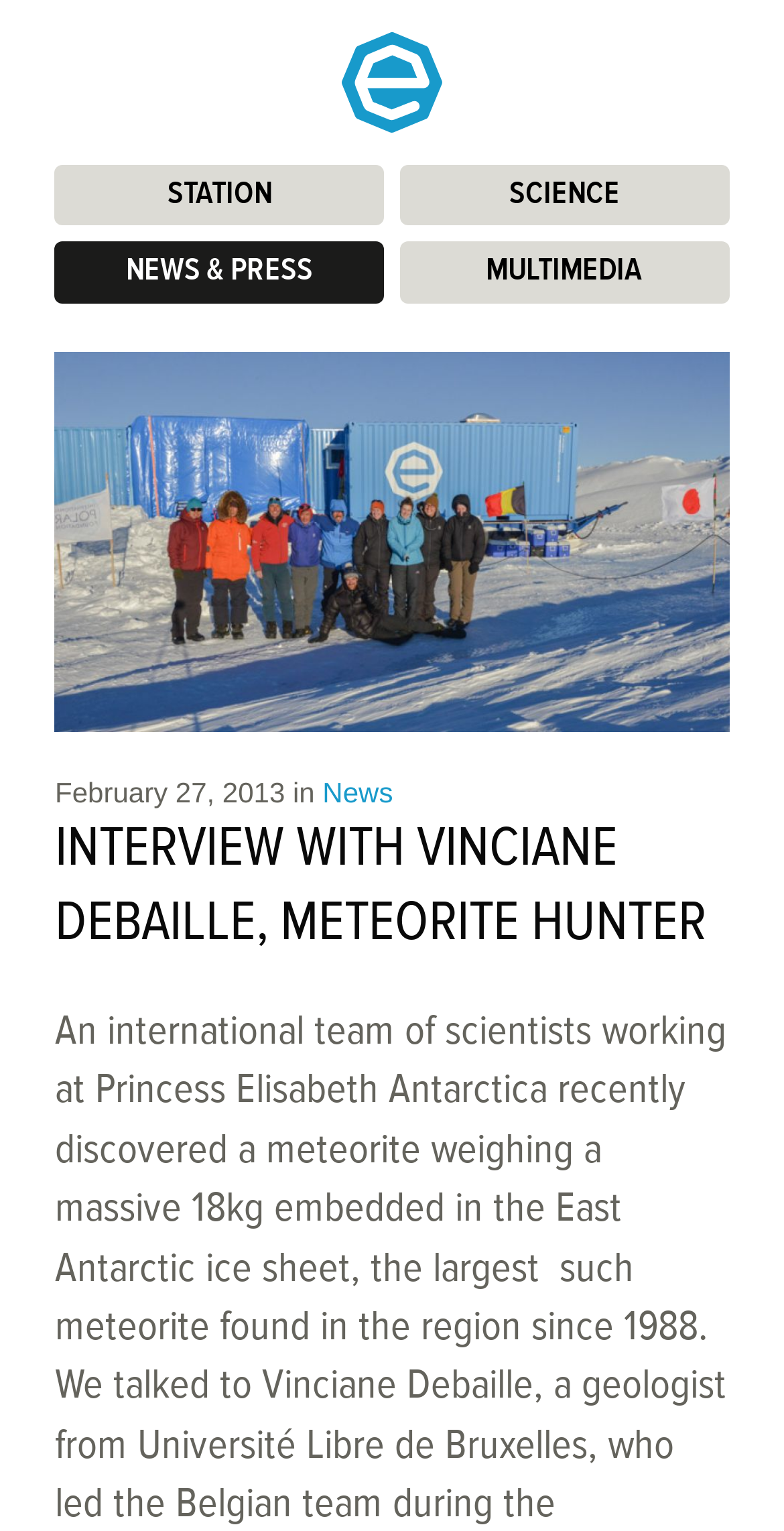Please answer the following question using a single word or phrase: 
How many people are in the team photo?

11